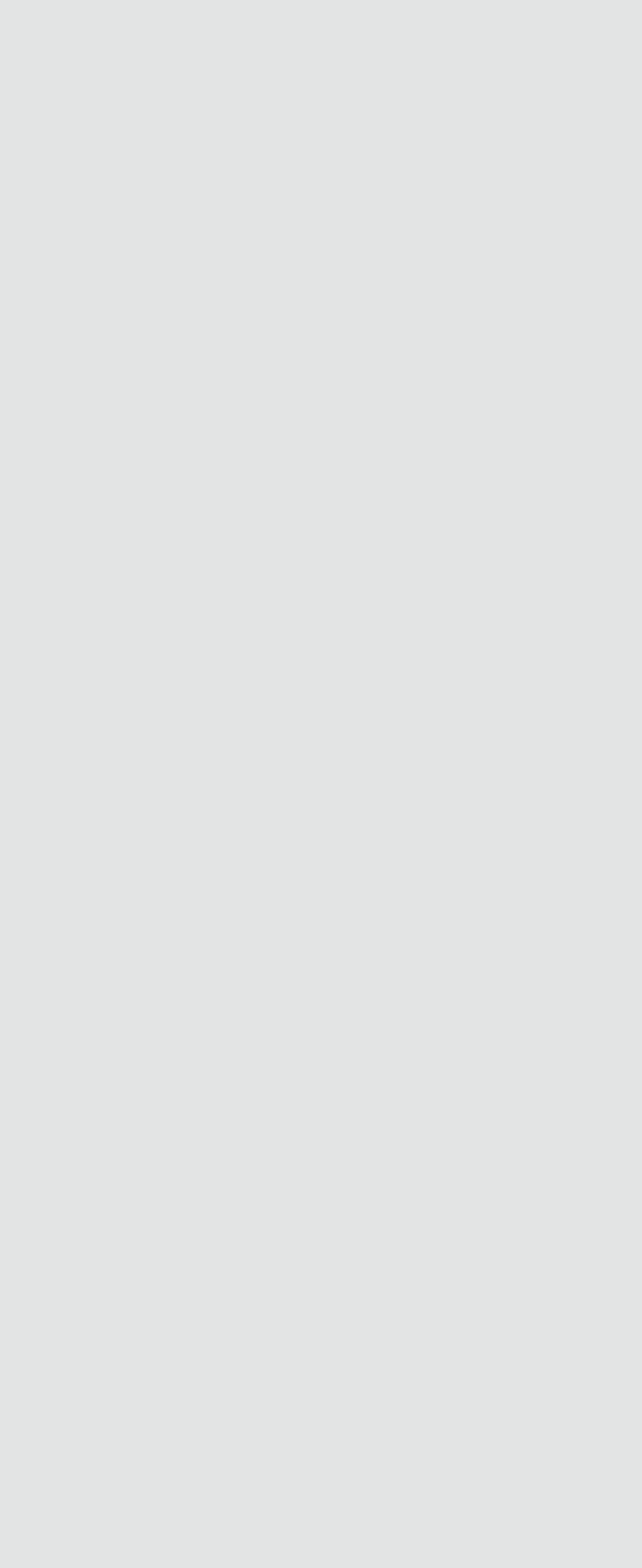Find and extract the text of the primary heading on the webpage.

Today's Top News